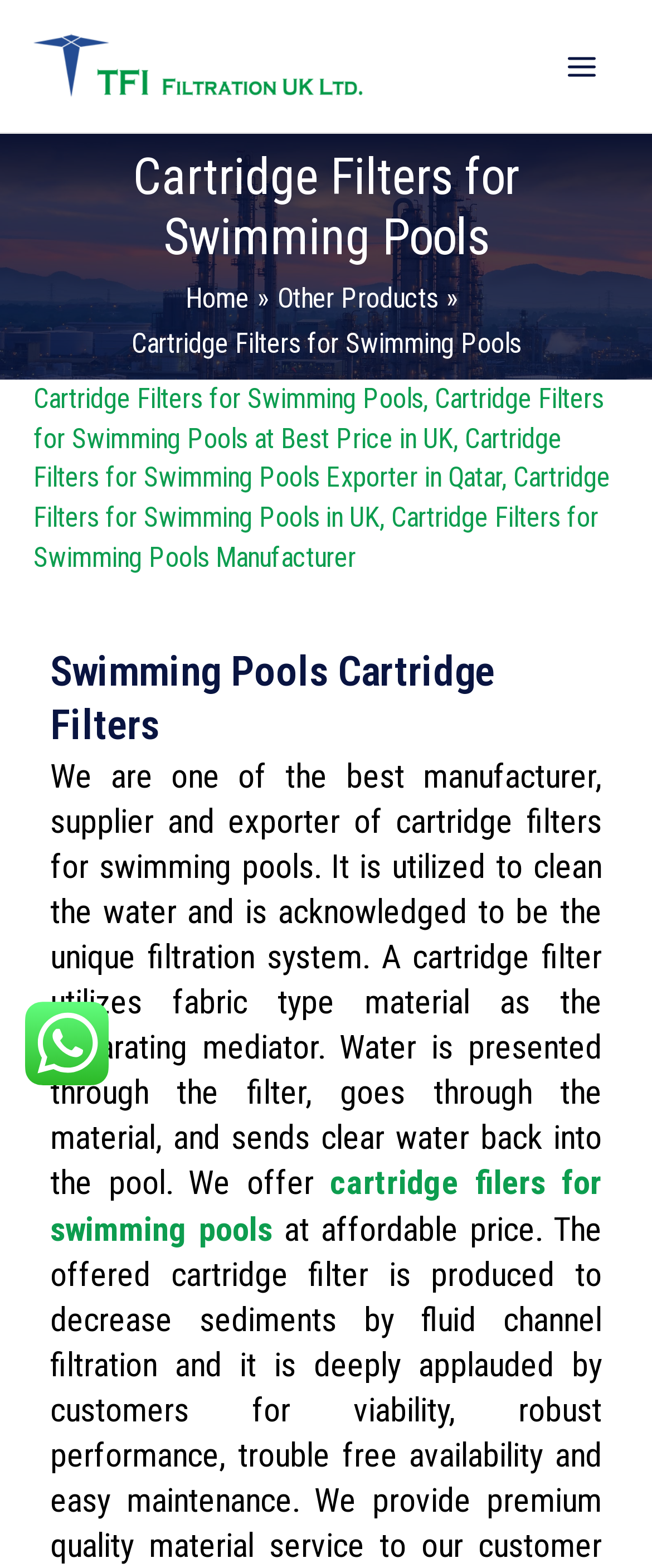Please determine the headline of the webpage and provide its content.

Cartridge Filters for Swimming Pools